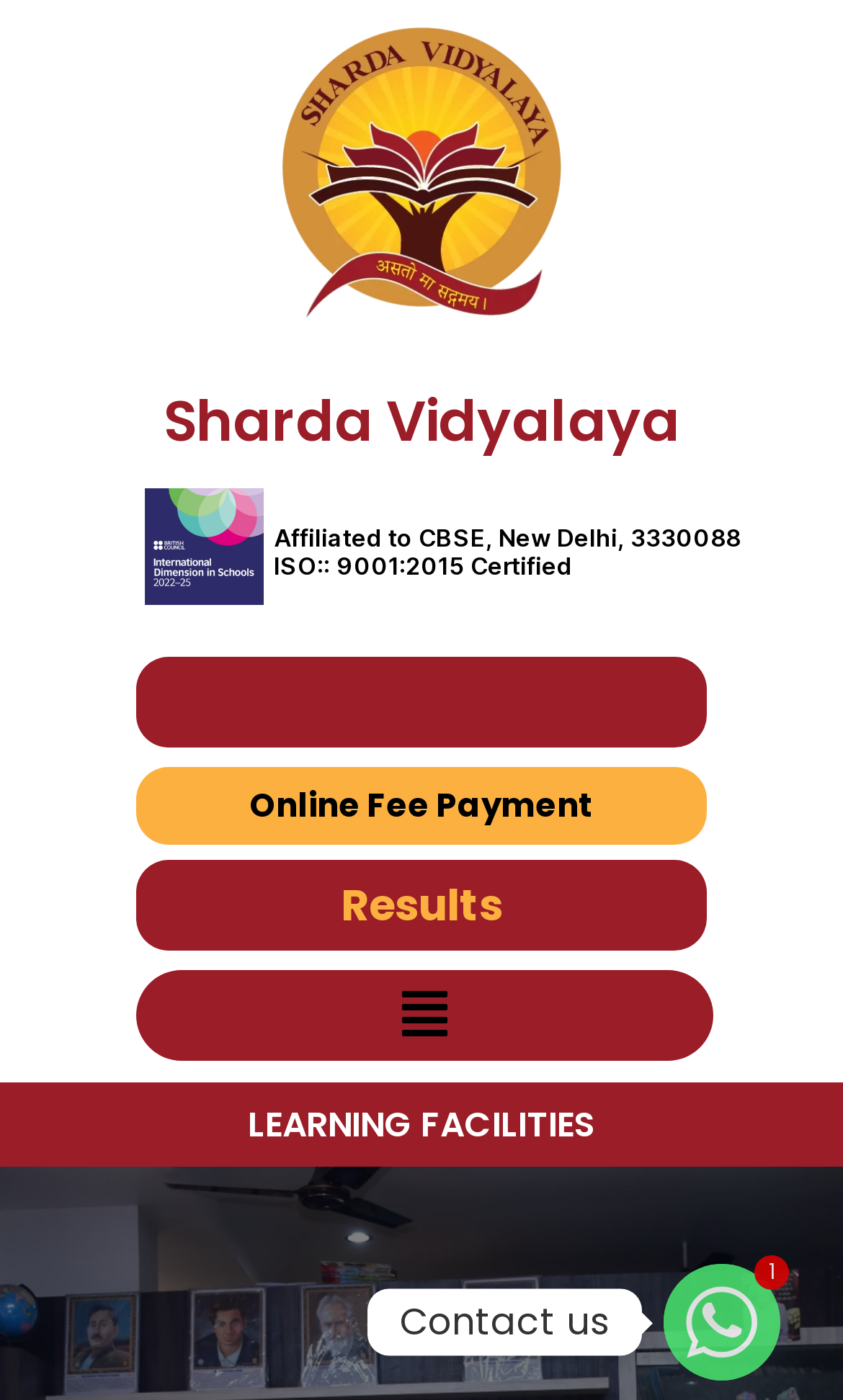Provide a short answer to the following question with just one word or phrase: What is the purpose of the button with a menu icon?

To open a menu